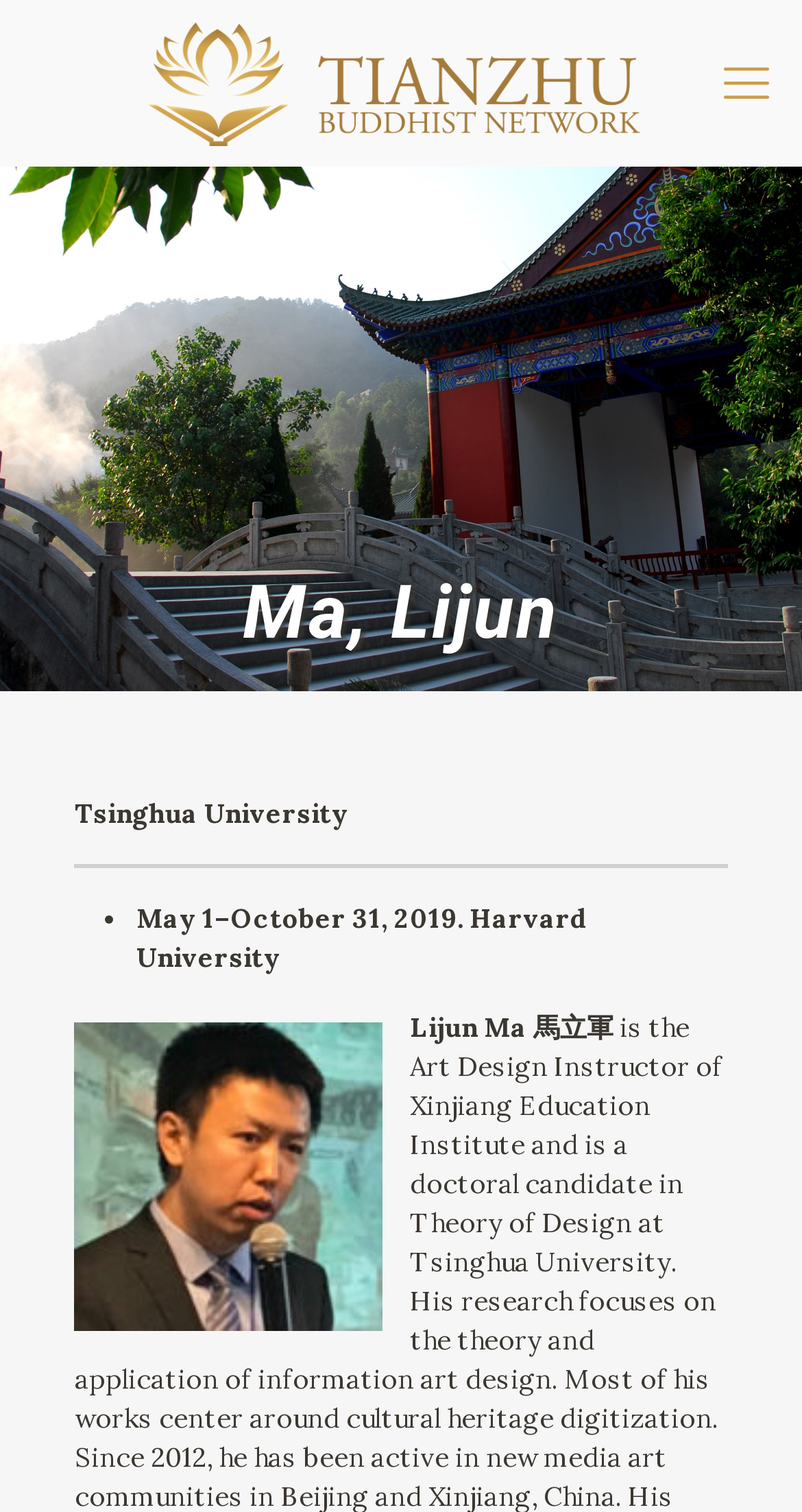What is the duration mentioned on the webpage?
Answer the question with just one word or phrase using the image.

May 1–October 31, 2019